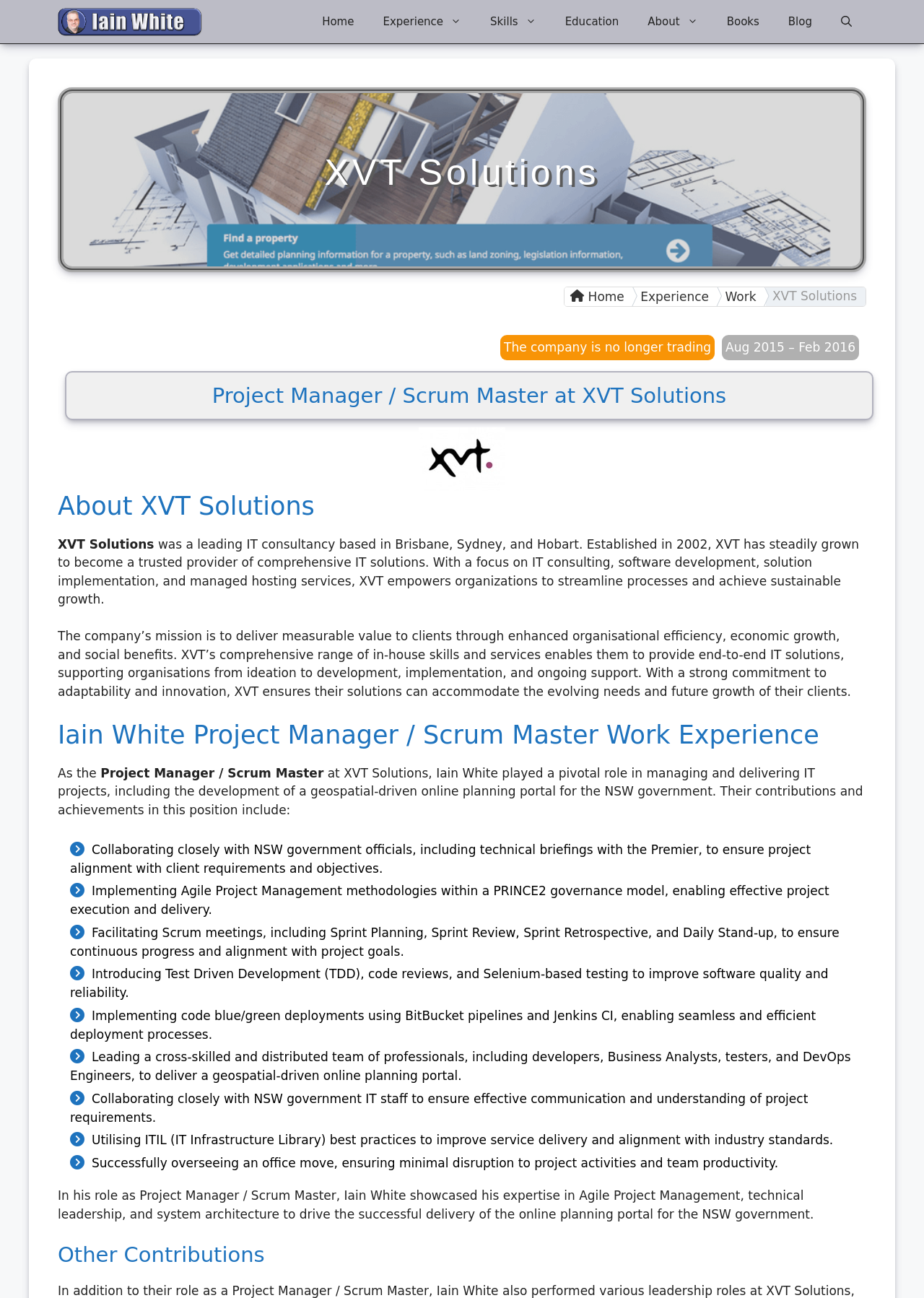Create an elaborate caption that covers all aspects of the webpage.

This webpage is about Iain White's work experience as a Project Manager/Scrum Master at XVT Solutions between August 2015 and February 2016. At the top, there is a navigation bar with links to different sections, including Home, Experience, Skills, Education, About, and Books. Below the navigation bar, there is a heading that reads "XVT Solutions" and a search button.

The main content of the page is divided into sections. The first section describes Iain White's work experience at XVT Solutions, with a heading that reads "Project Manager / Scrum Master at XVT Solutions". Below this heading, there is a figure with an image of XVT Solutions, and a paragraph that describes the company's background and mission.

The next section is about Iain White's work experience, with a heading that reads "Iain White Project Manager / Scrum Master Work Experience". This section describes Iain White's role and achievements at XVT Solutions, including managing and delivering IT projects, implementing Agile Project Management methodologies, and leading a cross-skilled team of professionals.

The section is followed by a list of bullet points that describe Iain White's contributions and achievements in his role, including collaborating with NSW government officials, implementing Test Driven Development, and leading a team to deliver a geospatial-driven online planning portal.

At the bottom of the page, there is a section with a heading that reads "Other Contributions", but it does not contain any content.